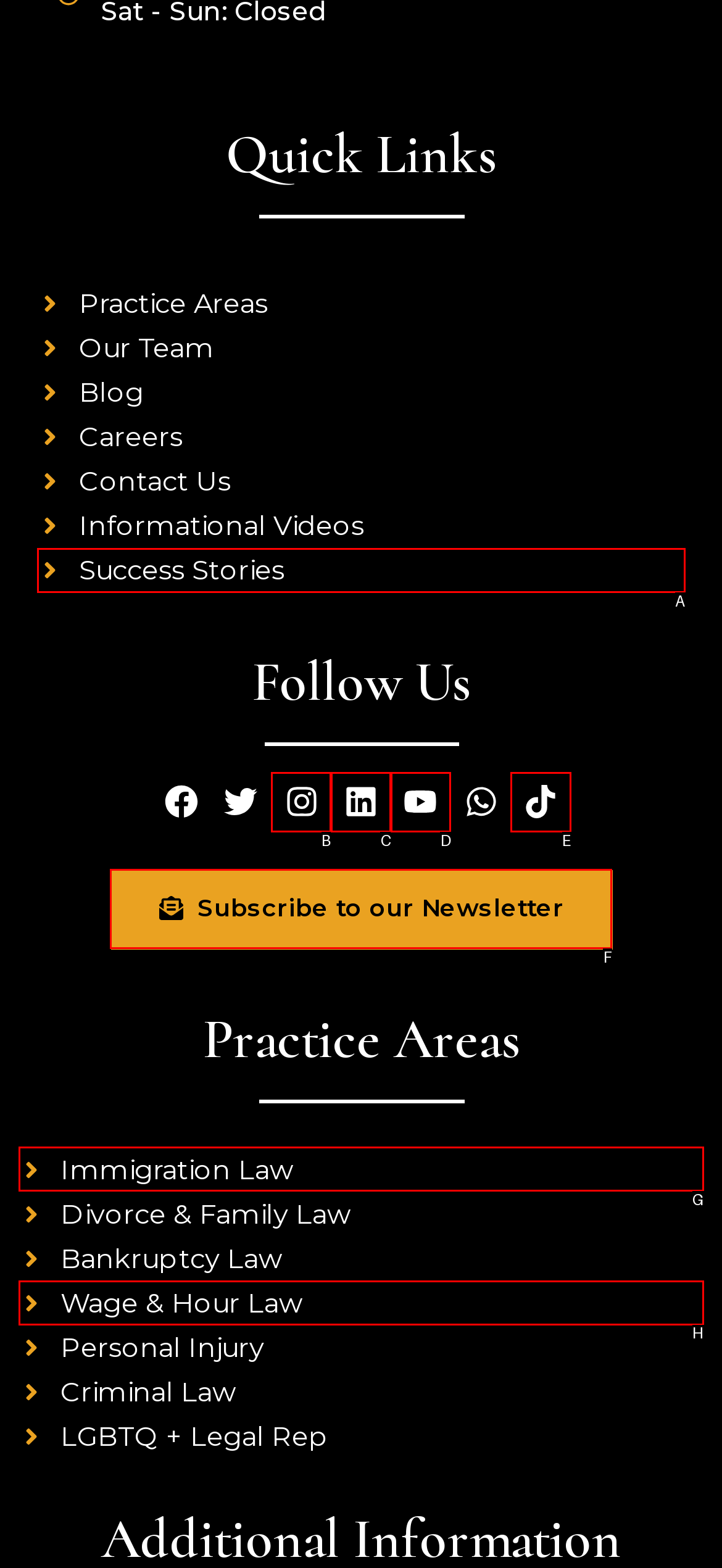Choose the letter that best represents the description: Tiktok. Provide the letter as your response.

E